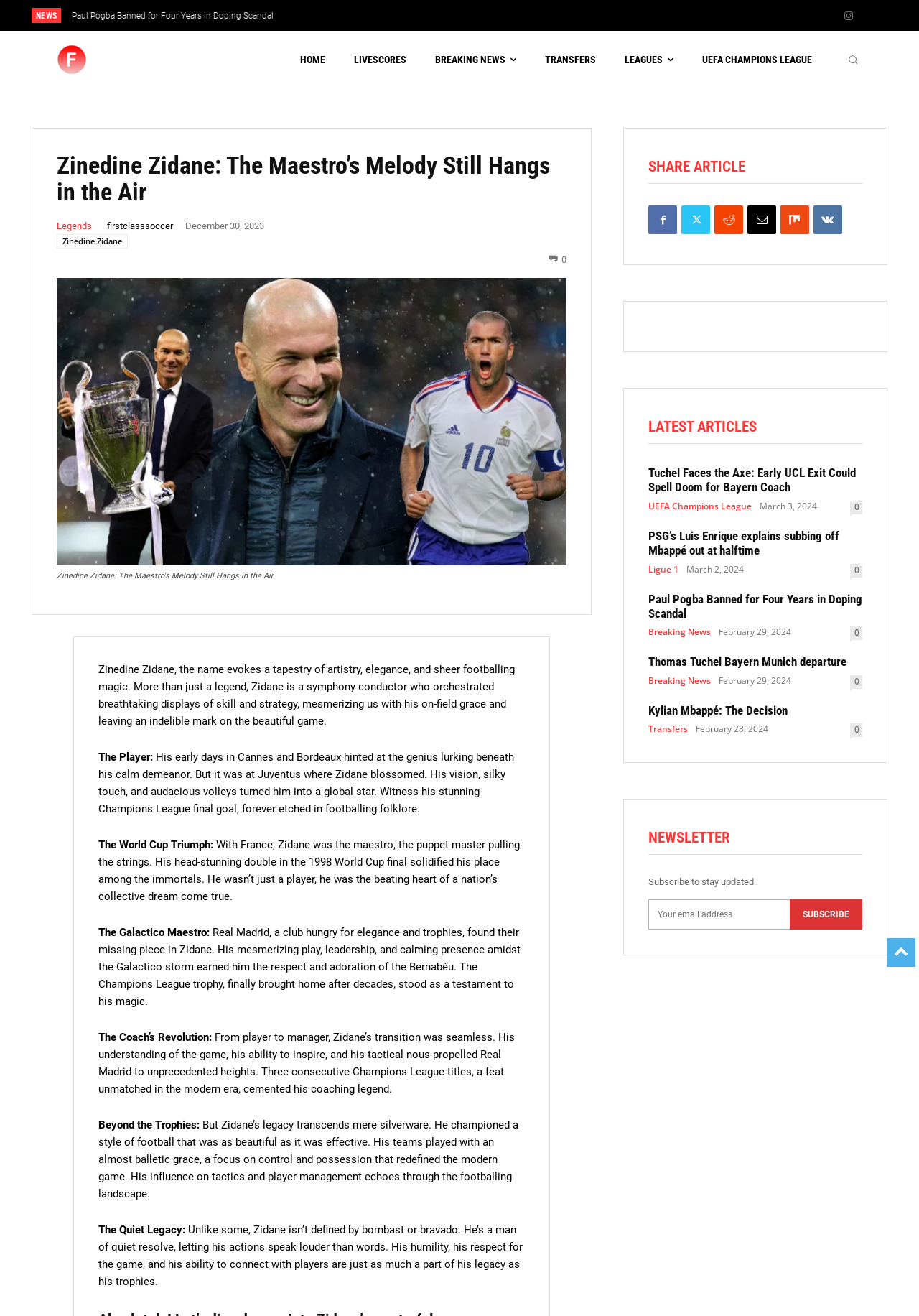What is the position of the 'HOME' link on the webpage?
Your answer should be a single word or phrase derived from the screenshot.

Middle left